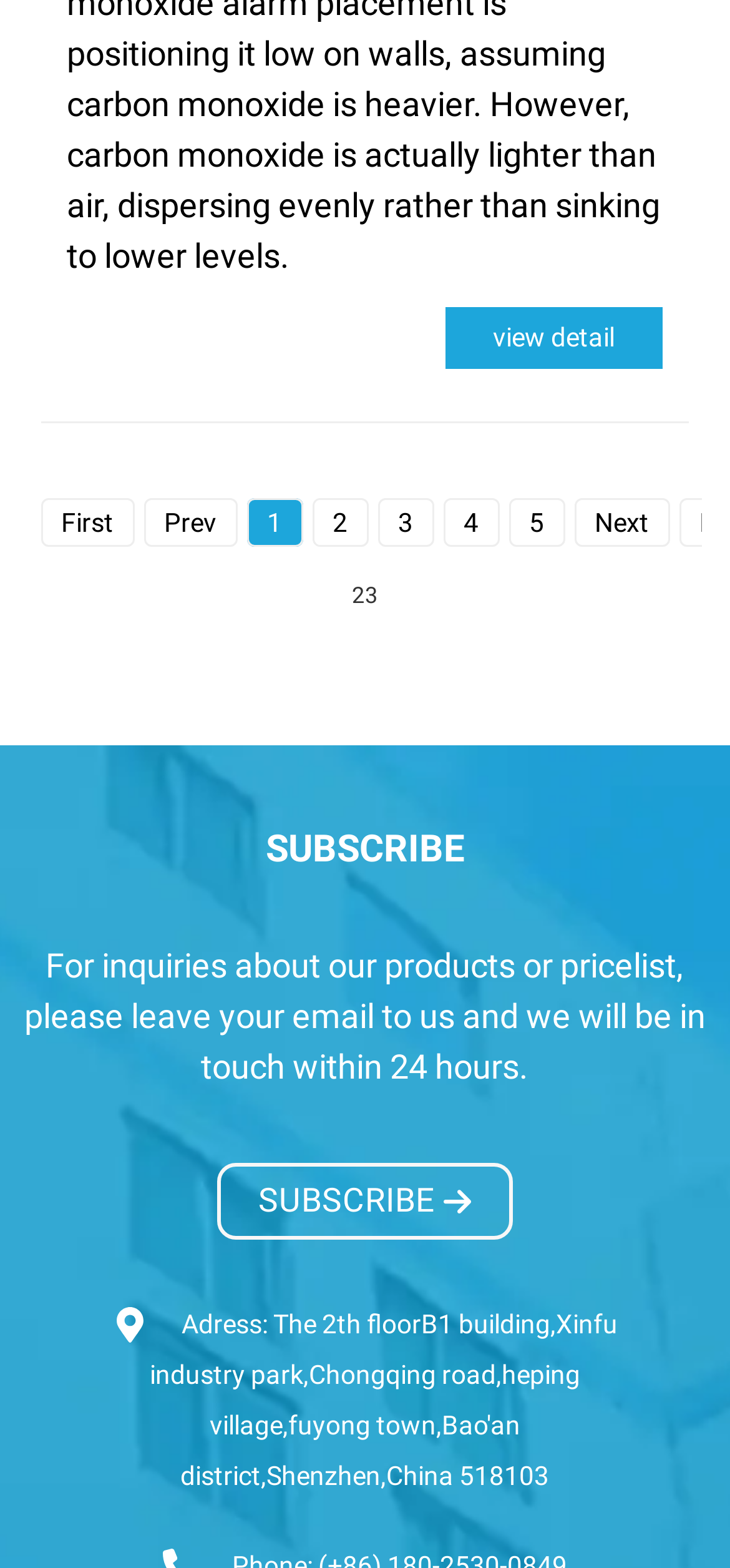Please find the bounding box coordinates for the clickable element needed to perform this instruction: "view detail".

[0.675, 0.205, 0.842, 0.224]